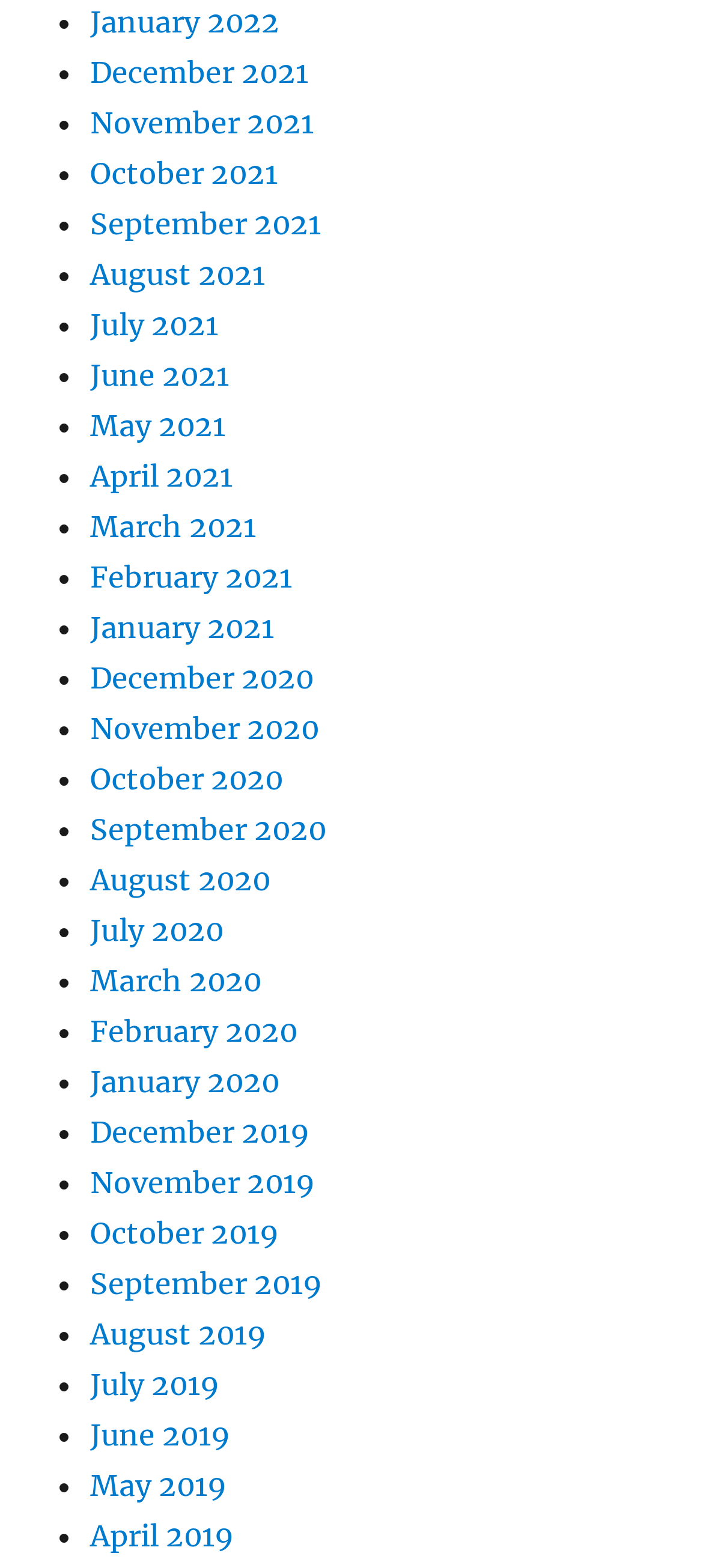Answer with a single word or phrase: 
How many years are represented?

3